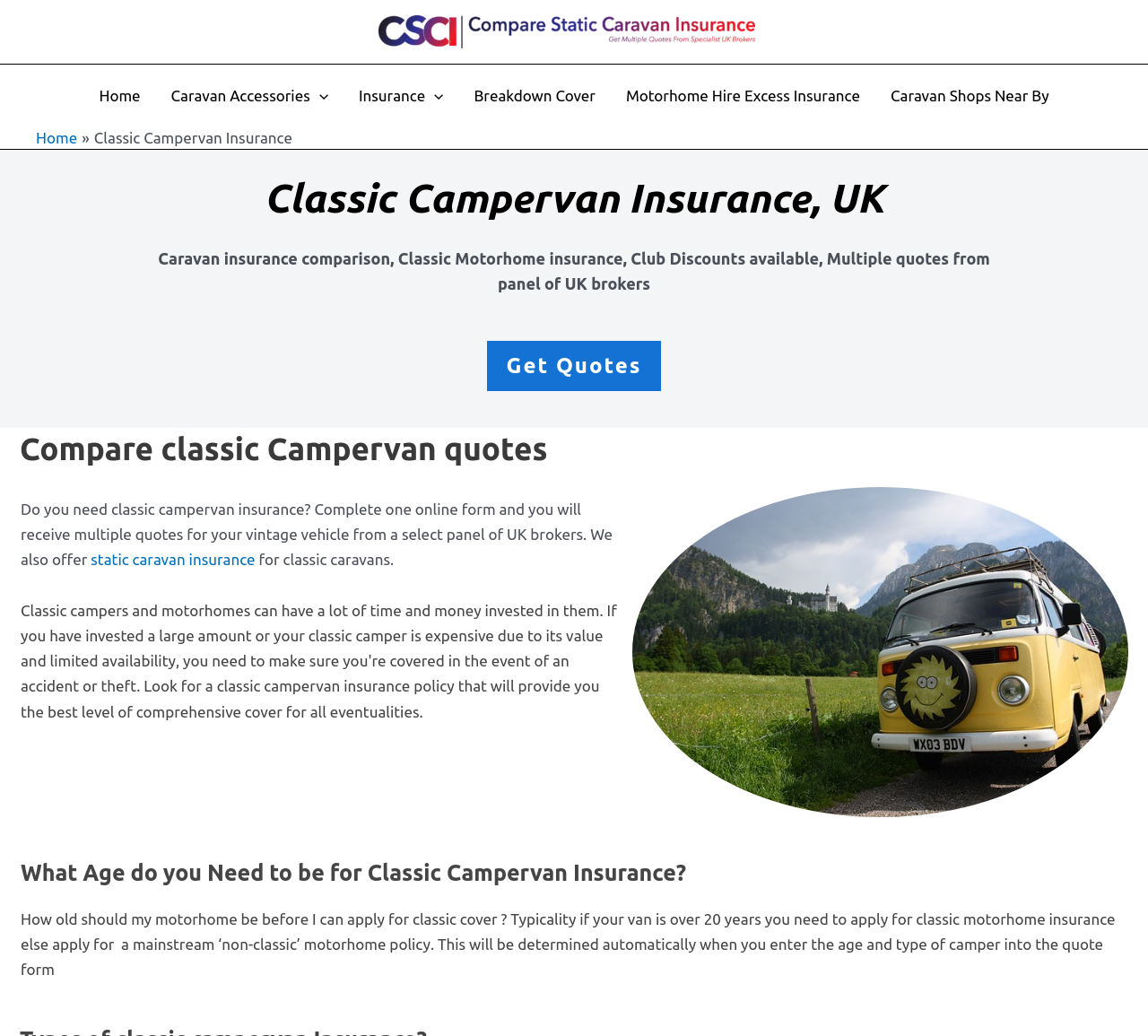Determine the bounding box coordinates for the area that should be clicked to carry out the following instruction: "Read about what age is required for classic campervan insurance".

[0.018, 0.829, 0.982, 0.857]